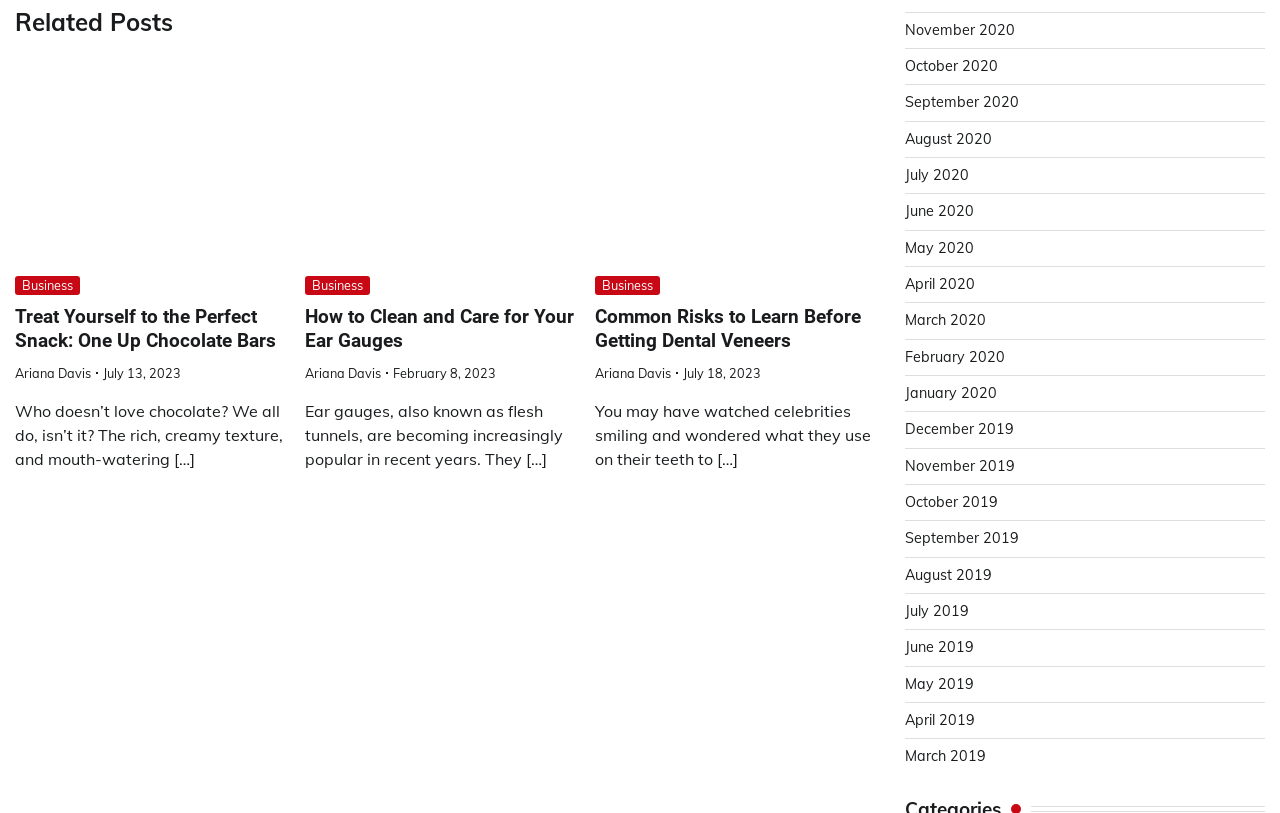Identify the bounding box coordinates for the UI element that matches this description: "Shopify support".

None